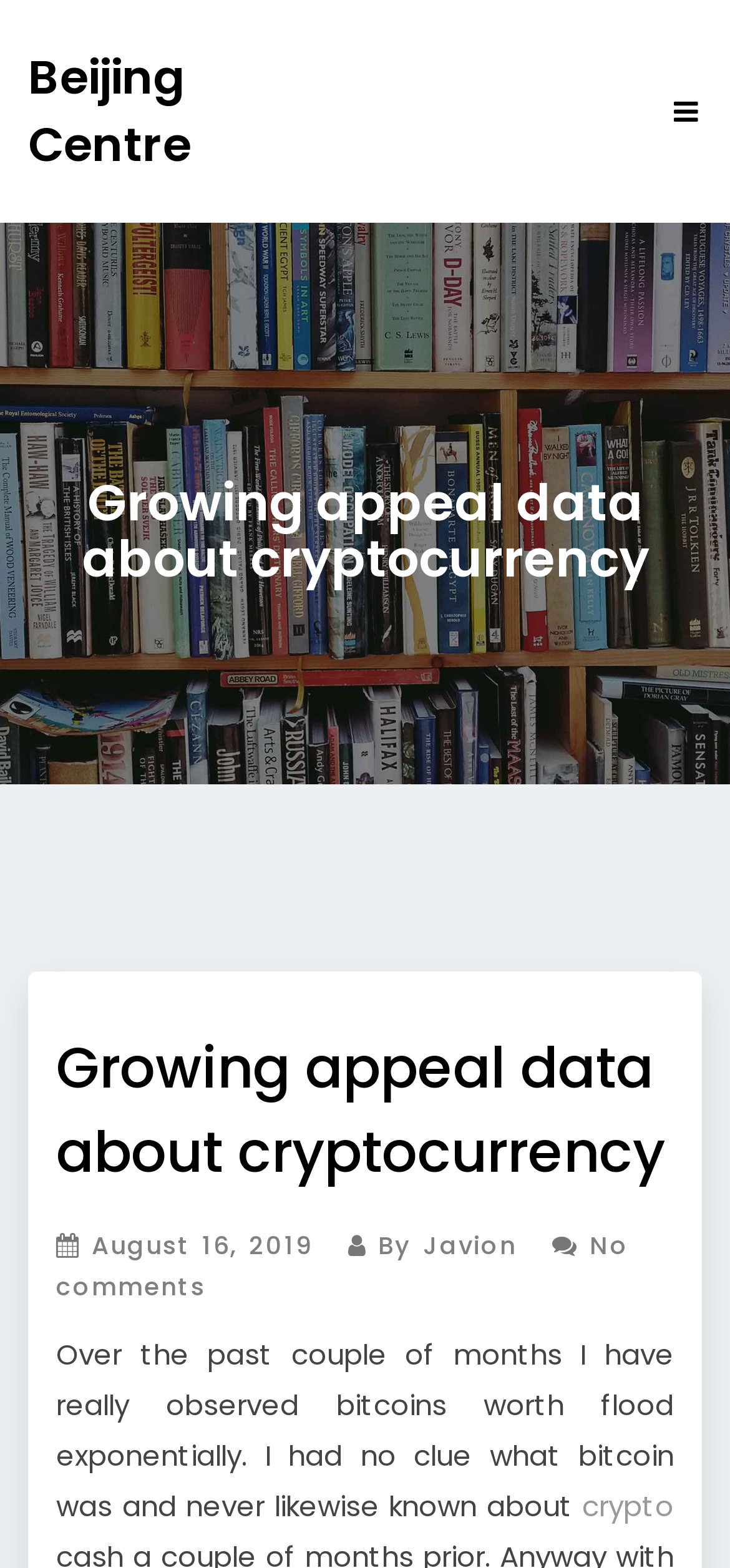Find the bounding box coordinates for the HTML element described in this sentence: "No comments". Provide the coordinates as four float numbers between 0 and 1, in the format [left, top, right, bottom].

[0.077, 0.784, 0.862, 0.832]